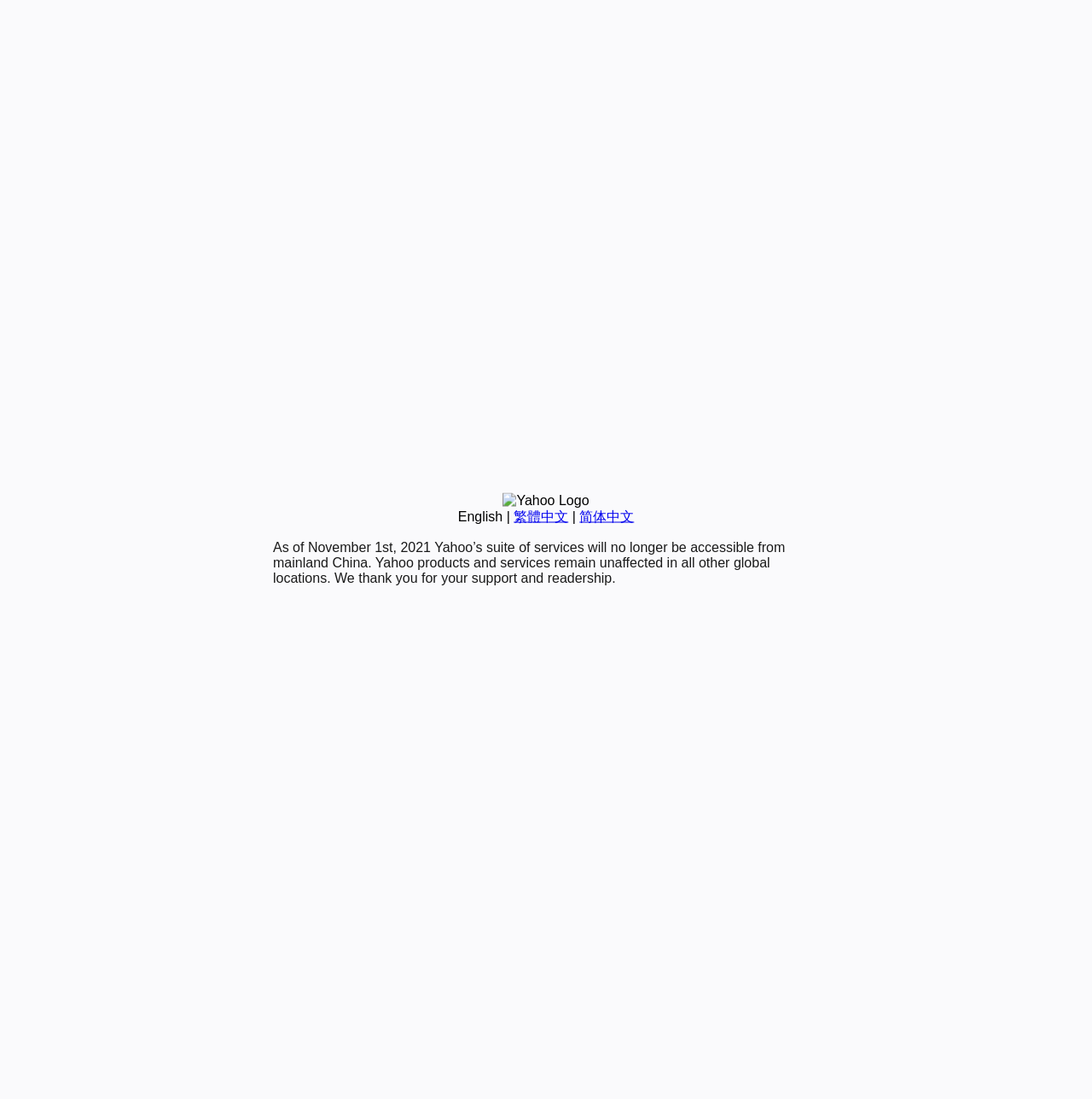Extract the bounding box coordinates for the described element: "Next Post →". The coordinates should be represented as four float numbers between 0 and 1: [left, top, right, bottom].

None